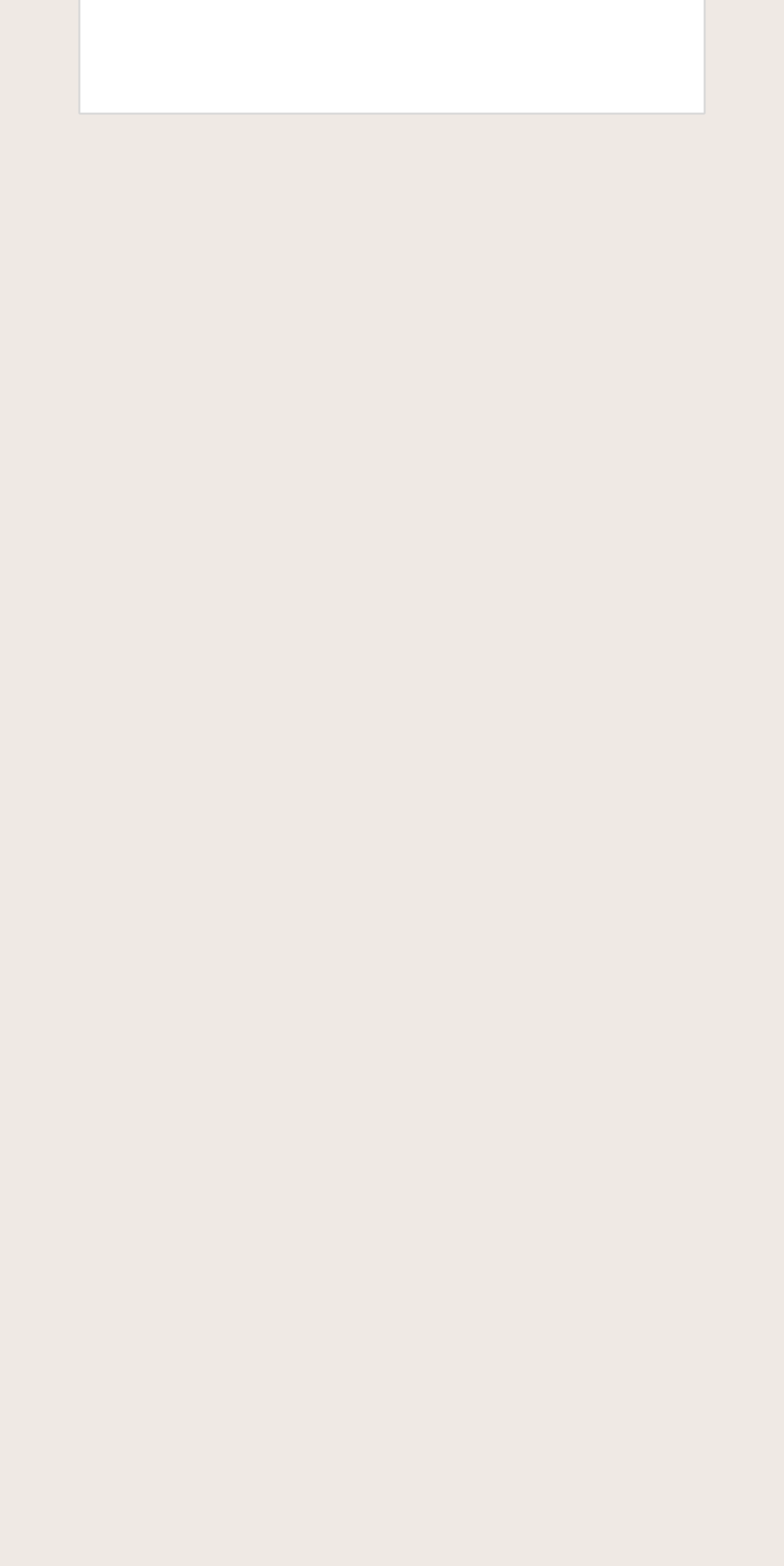What is the title of the second heading on the webpage?
Please provide a single word or phrase answer based on the image.

Latest posts